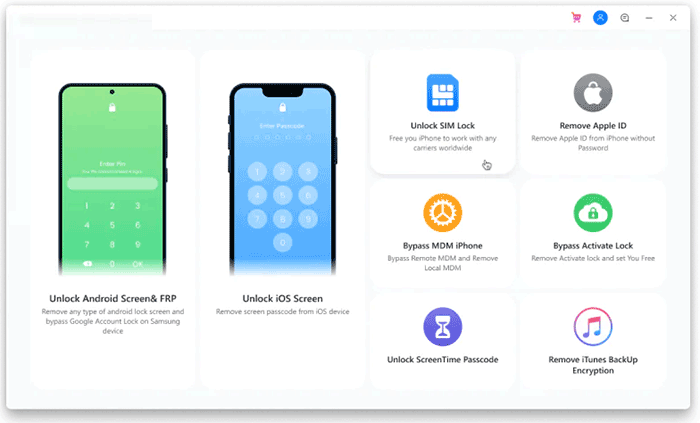What is the overall design emphasis of the interface?
Provide a fully detailed and comprehensive answer to the question.

The overall design of the interface emphasizes ease of navigation for users seeking to manage their device security effectively, featuring a user-friendly layout with several options for device unlocking.